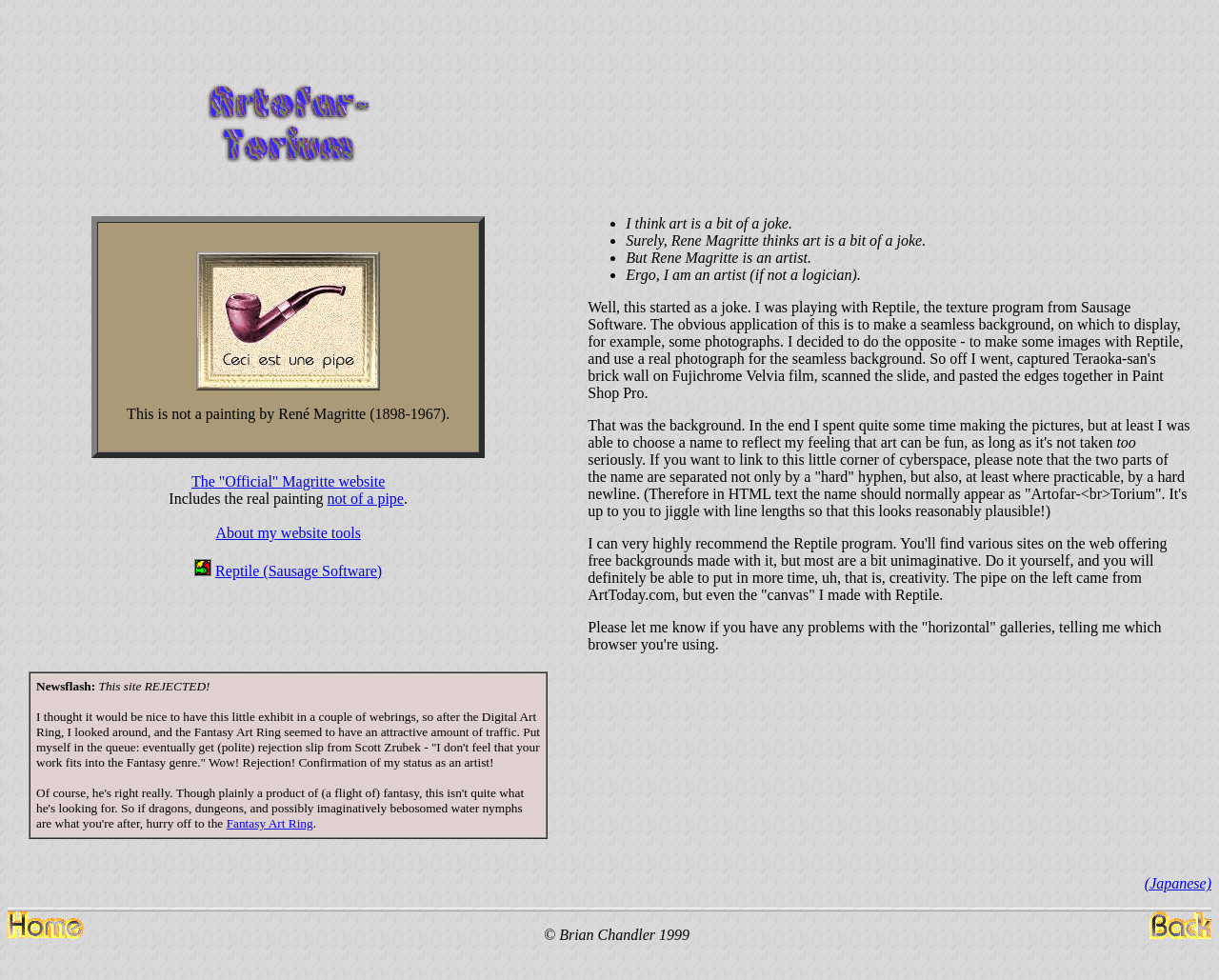What is the artist's opinion about art?
Please provide a single word or phrase in response based on the screenshot.

Art is a joke